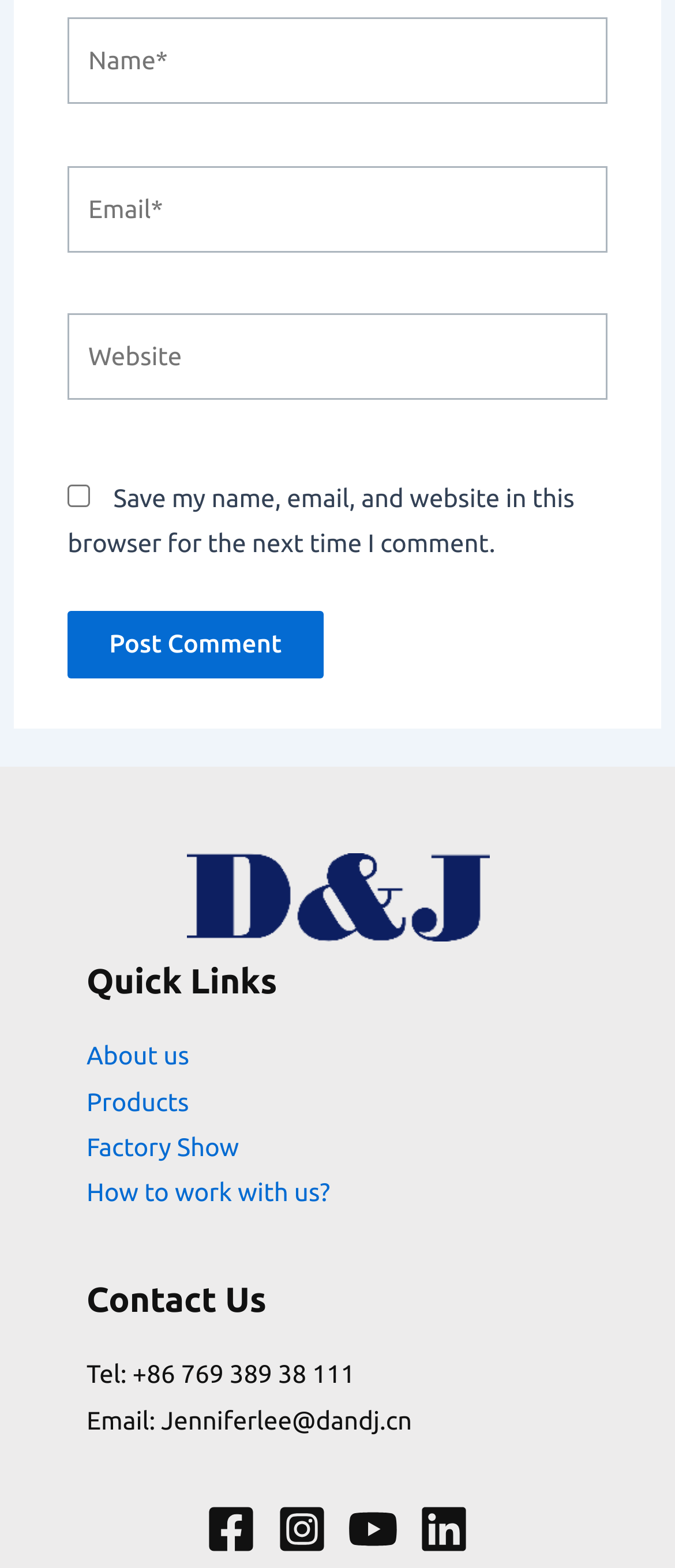What is the contact phone number?
Answer briefly with a single word or phrase based on the image.

+86 769 389 38 111